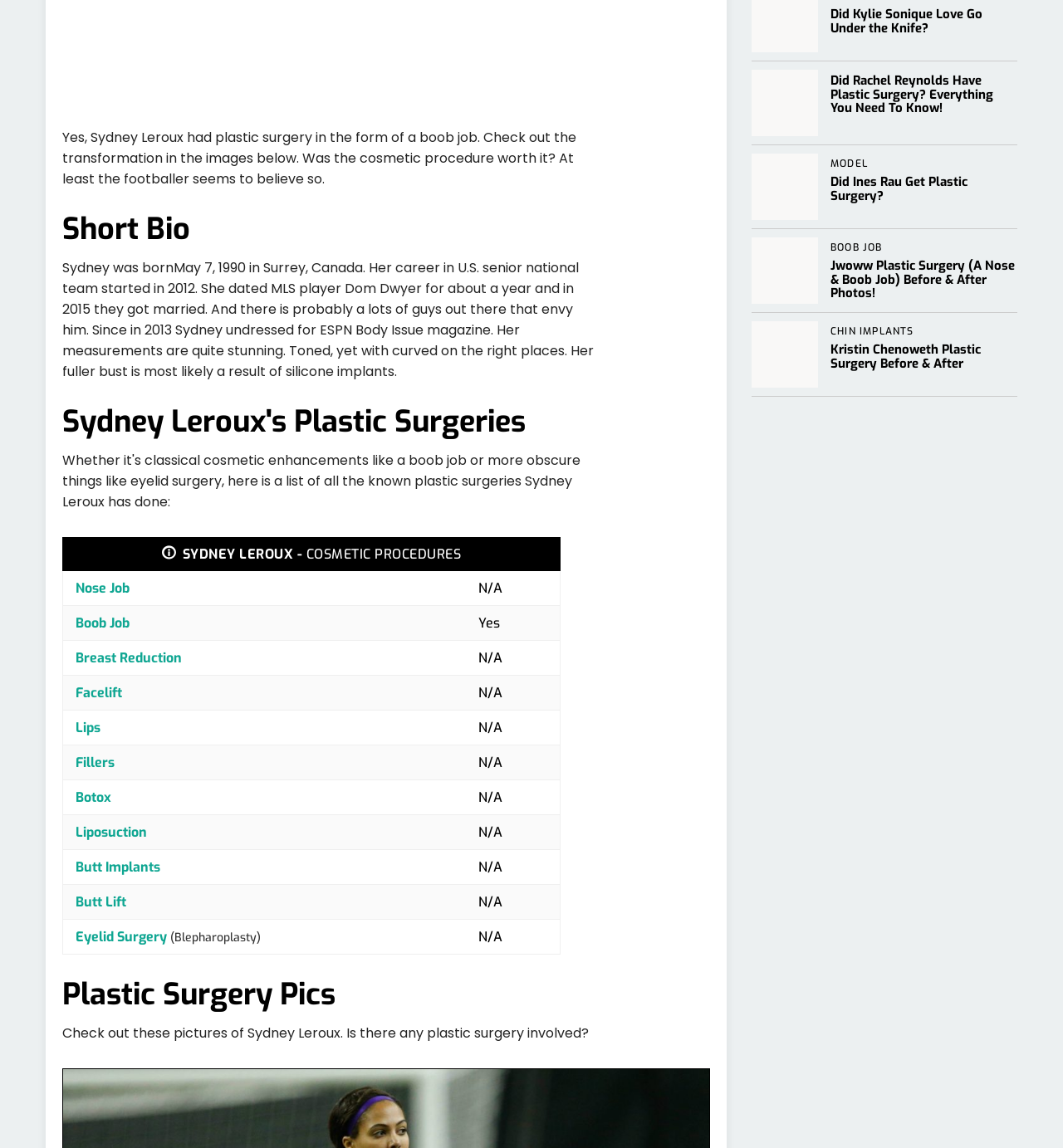Could you find the bounding box coordinates of the clickable area to complete this instruction: "Read about 'Rachel Reynolds Plastic Surgery Procedures'"?

[0.707, 0.054, 0.957, 0.127]